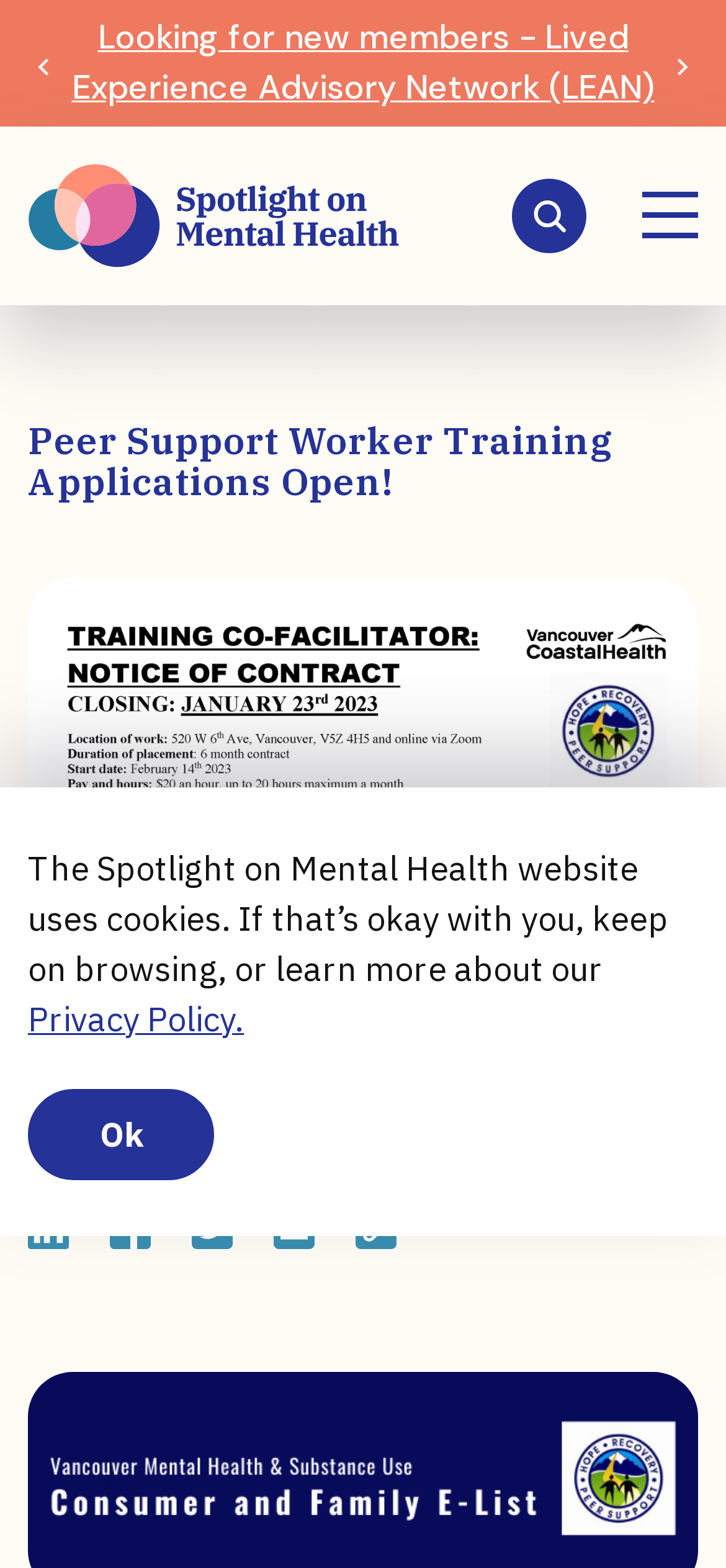What is the current date?
Answer the question with a detailed and thorough explanation.

The webpage contains a time element with the text 'January 6, 2023', which suggests that this is the current date.